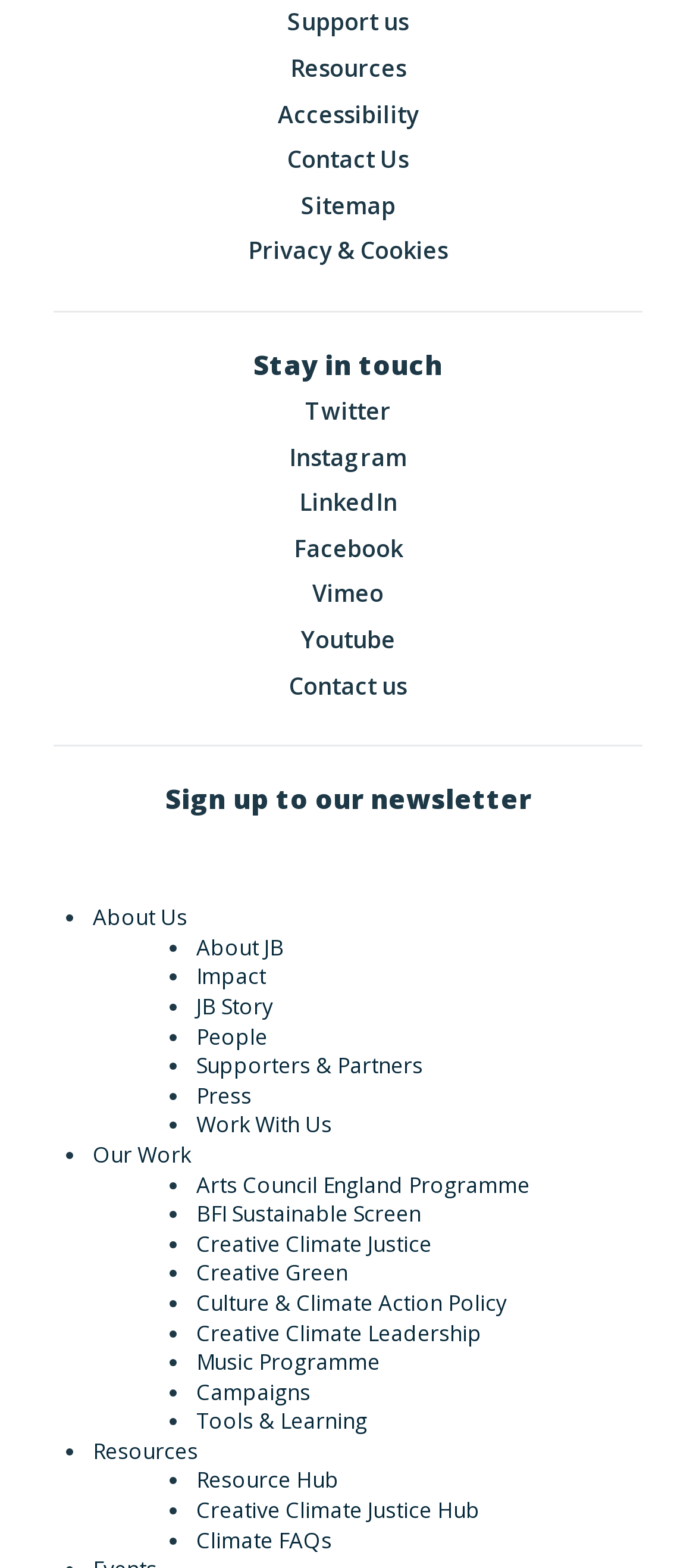What is the text of the last link in the list of links under 'About Us'?
Look at the screenshot and respond with a single word or phrase.

Press